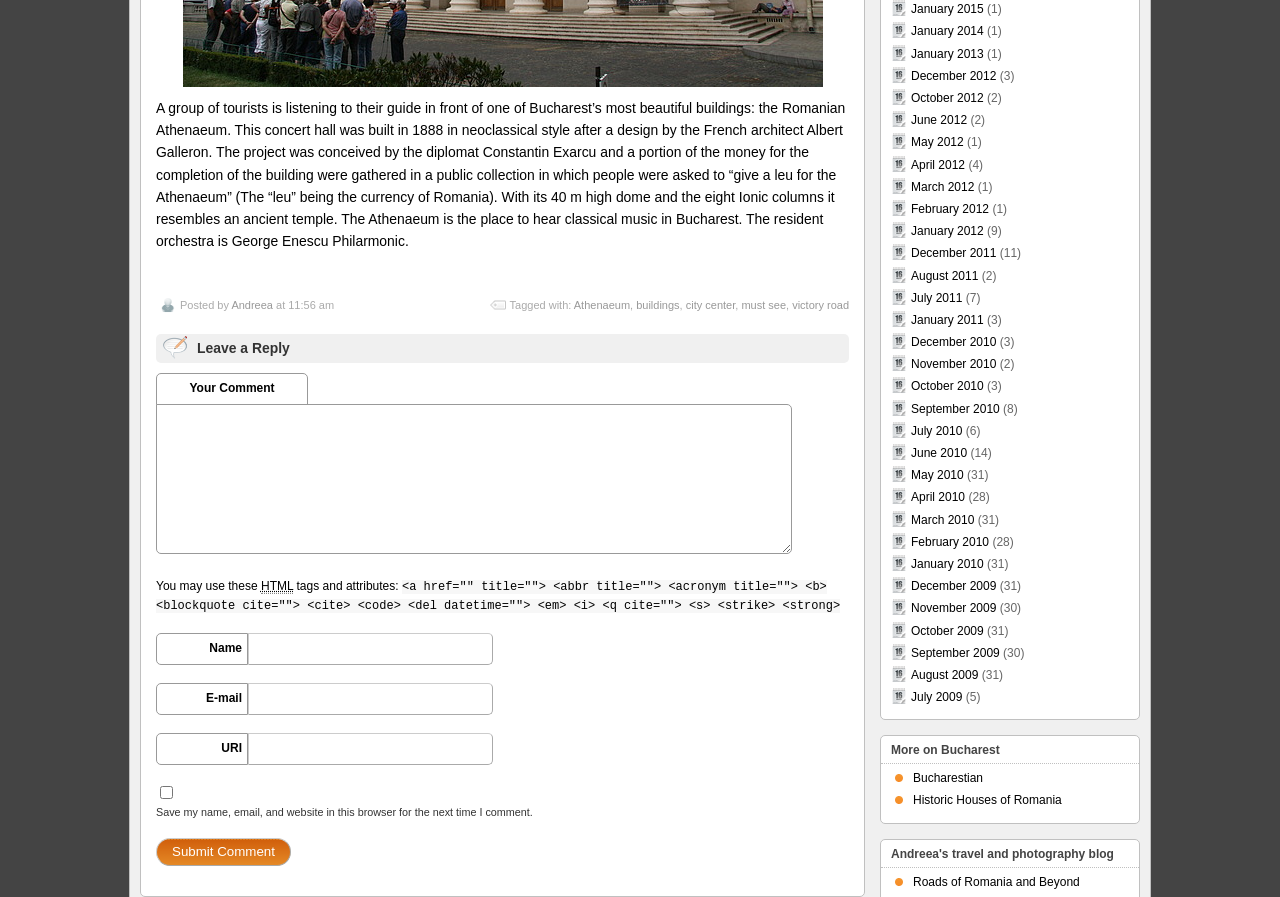Mark the bounding box of the element that matches the following description: "Bucharestian".

[0.713, 0.86, 0.768, 0.875]